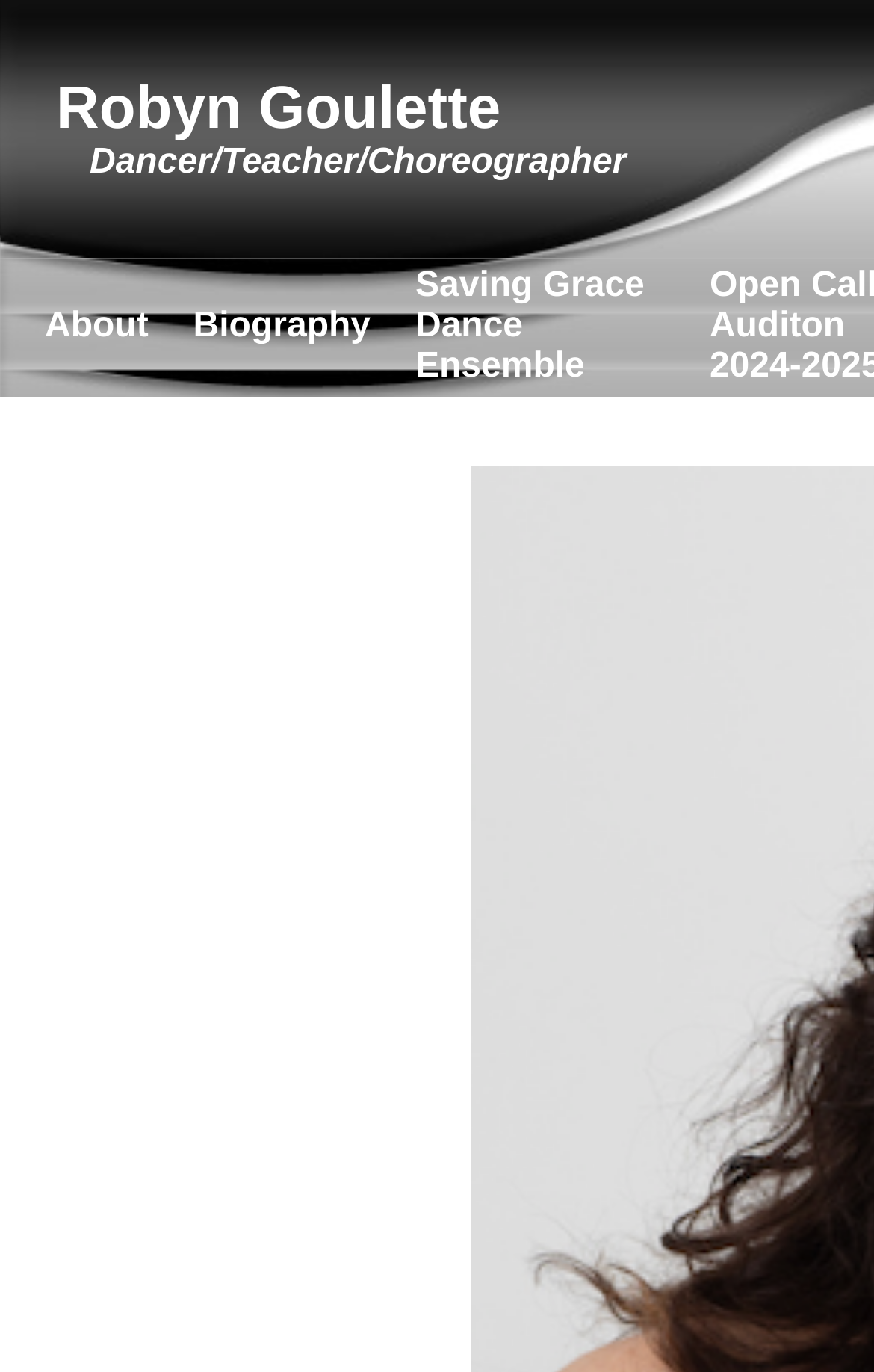Locate the bounding box of the UI element with the following description: "Help & support".

None